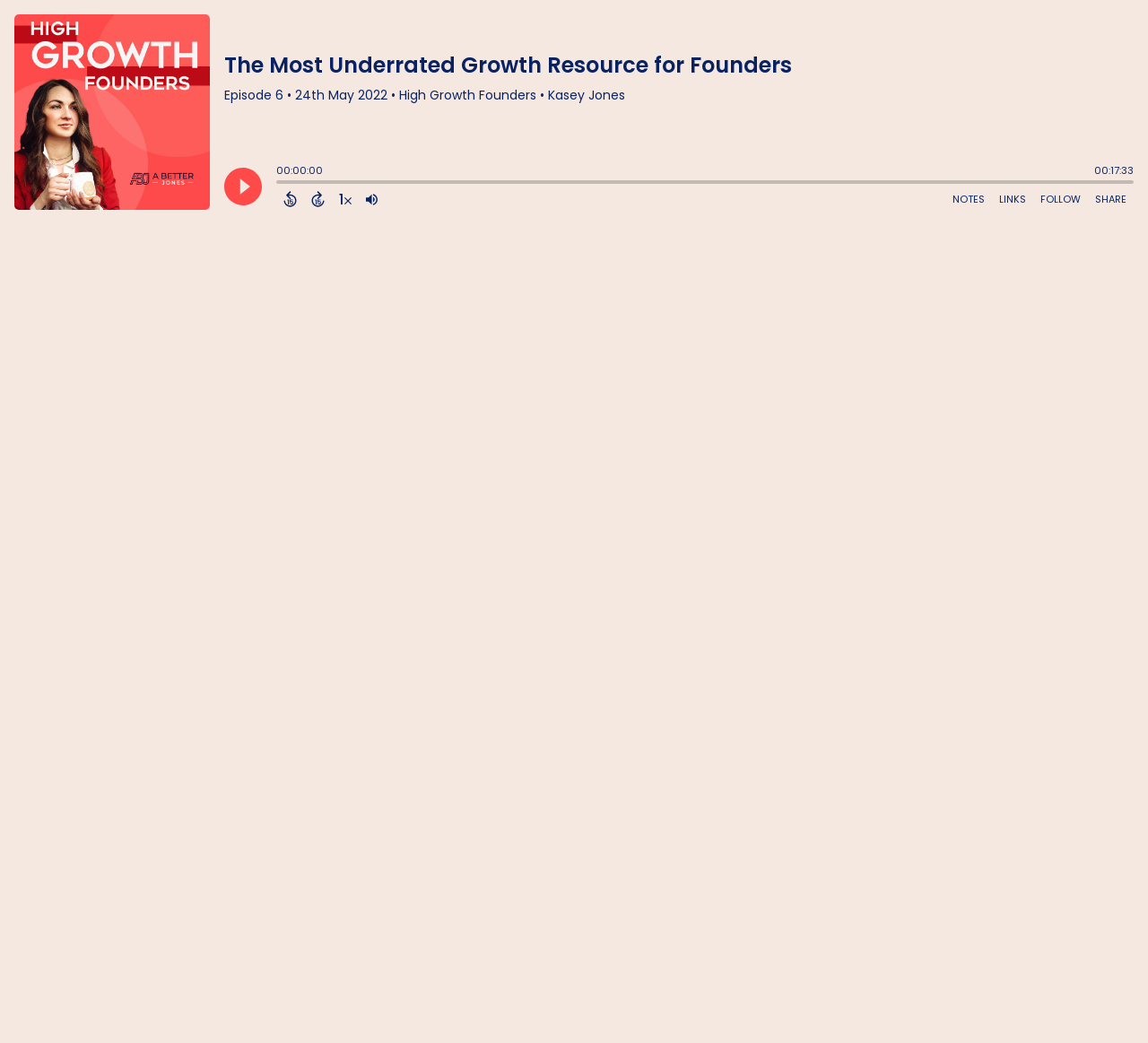Answer the following in one word or a short phrase: 
What is the date of the current episode?

24th May 2022